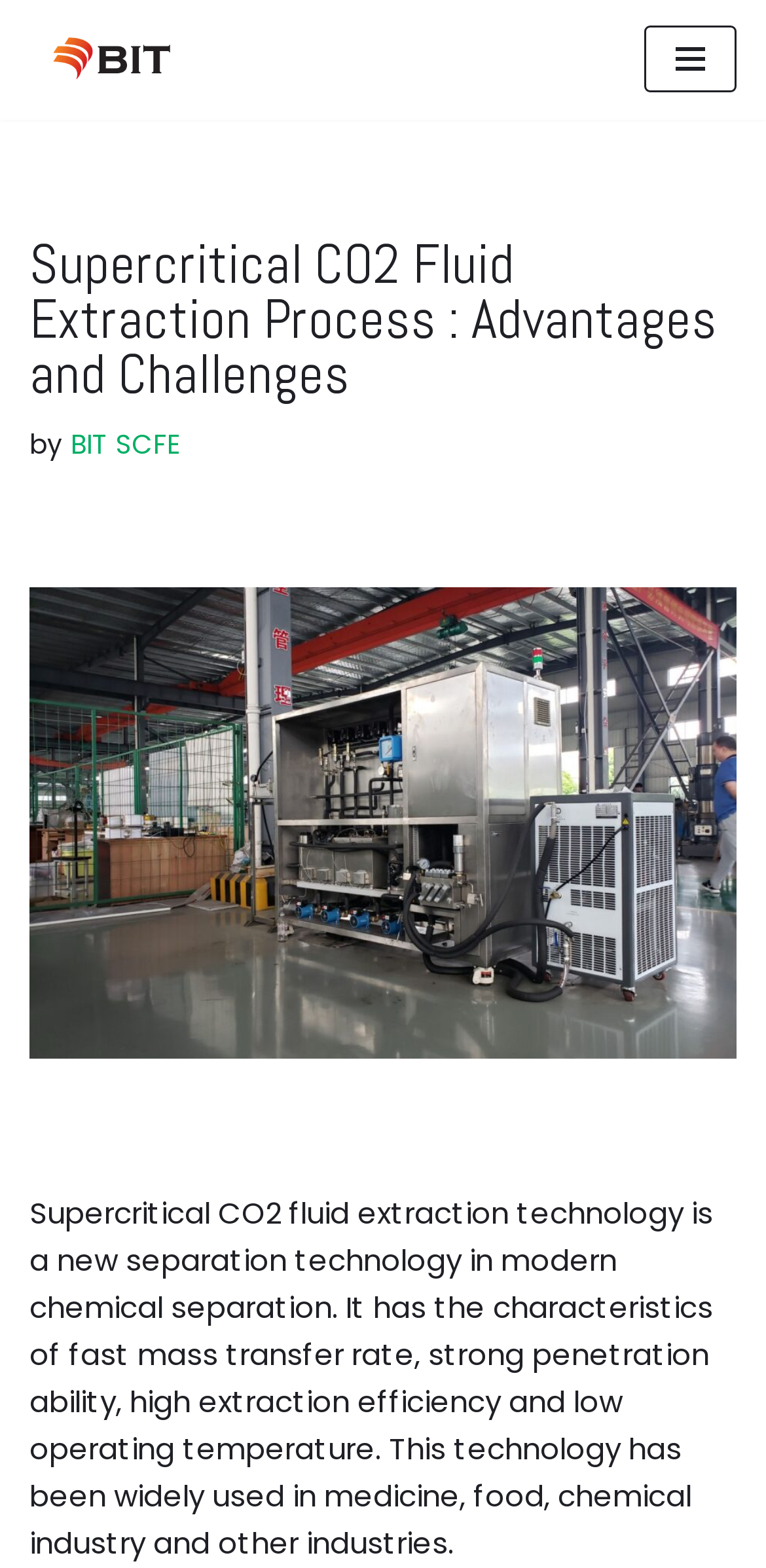Locate the bounding box coordinates of the UI element described by: "Skip to content". Provide the coordinates as four float numbers between 0 and 1, formatted as [left, top, right, bottom].

[0.0, 0.04, 0.077, 0.065]